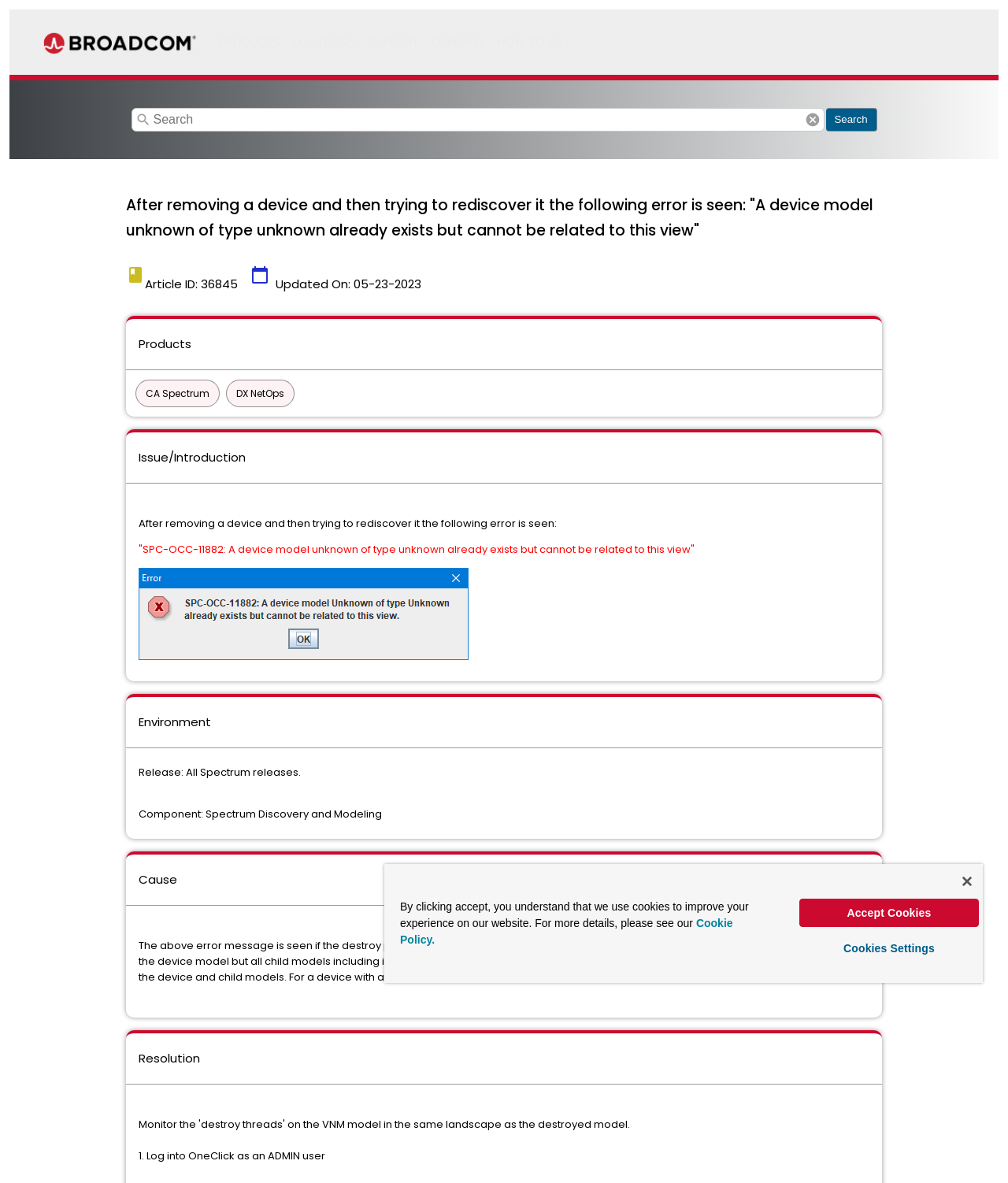Answer the question in a single word or phrase:
What is the cause of the error message?

Destroy process has not finished